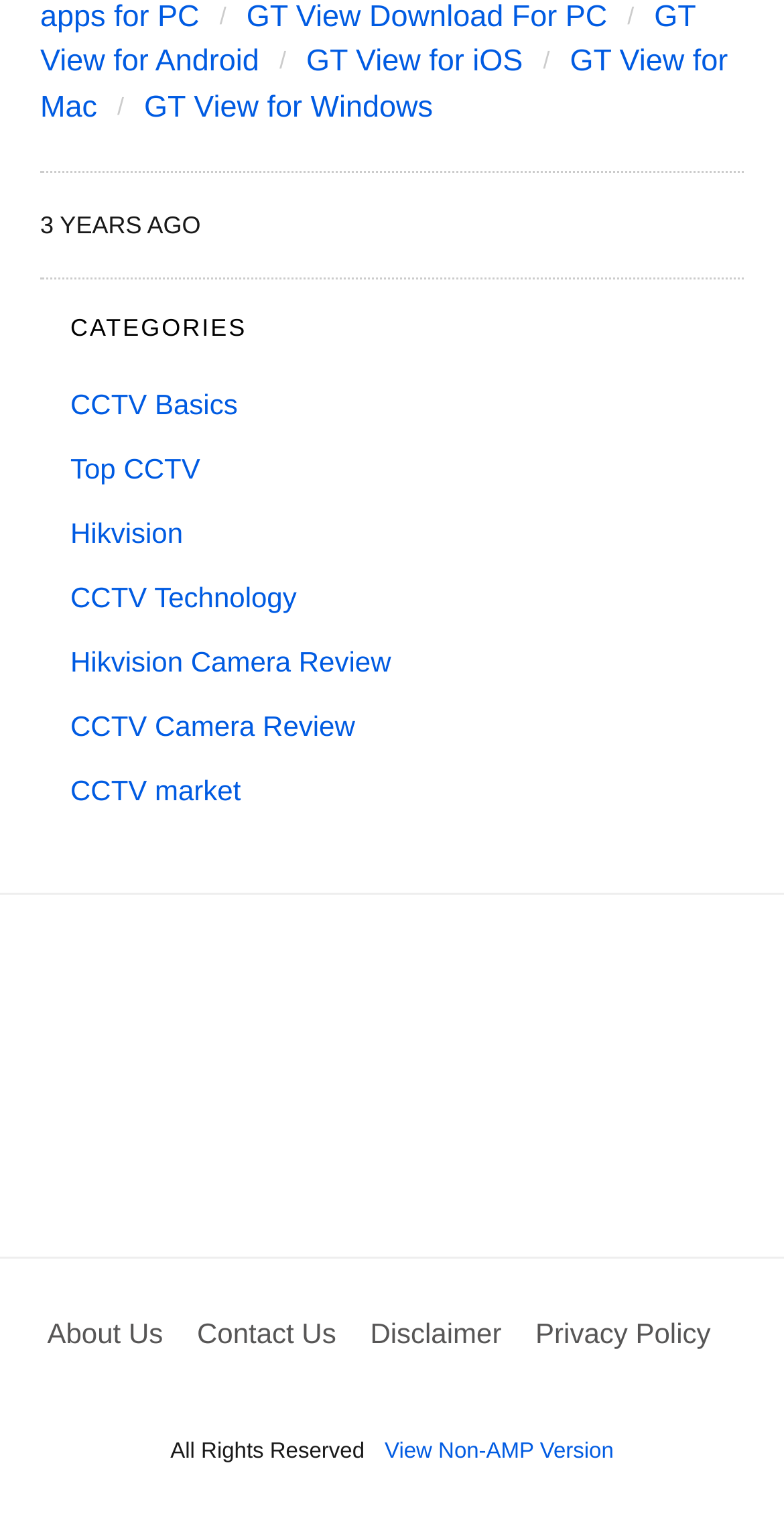What is the name of the software for iOS?
Use the screenshot to answer the question with a single word or phrase.

GT View